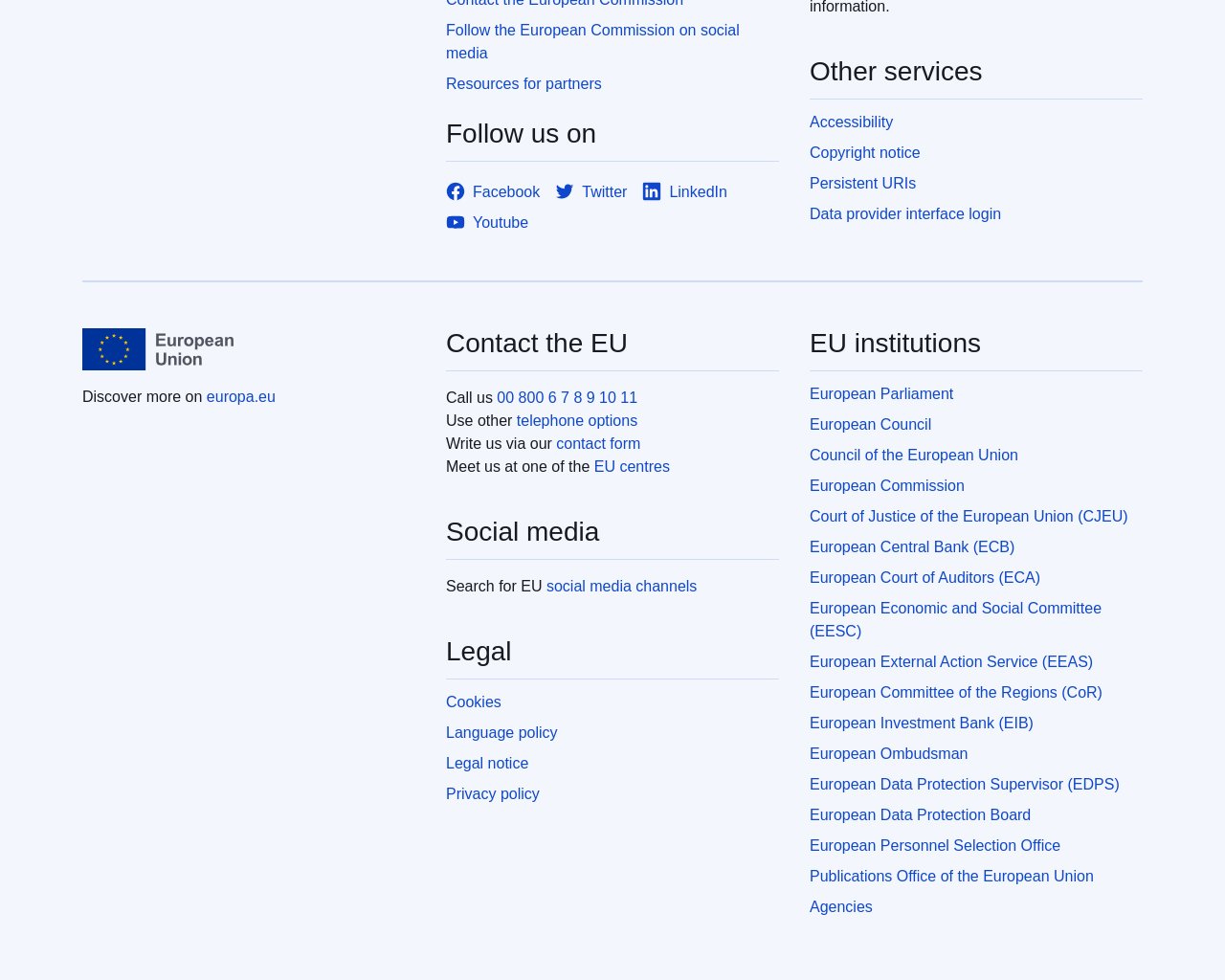Can you determine the bounding box coordinates of the area that needs to be clicked to fulfill the following instruction: "Write to the EU via the contact form"?

[0.454, 0.444, 0.523, 0.461]